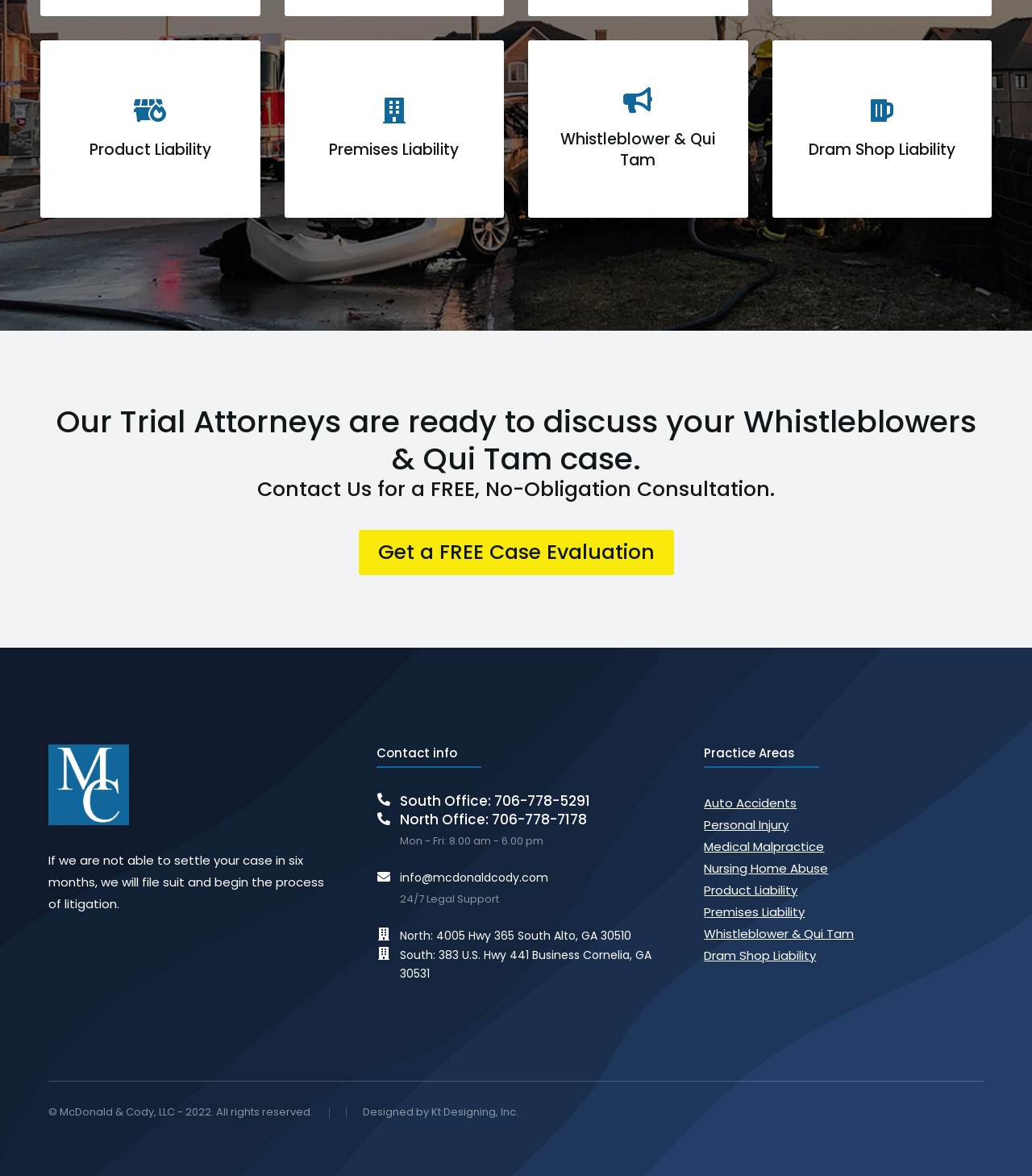For the element described, predict the bounding box coordinates as (top-left x, top-left y, bottom-right x, bottom-right y). All values should be between 0 and 1. Element description: info@mcdonaldcody.com

[0.387, 0.739, 0.531, 0.753]